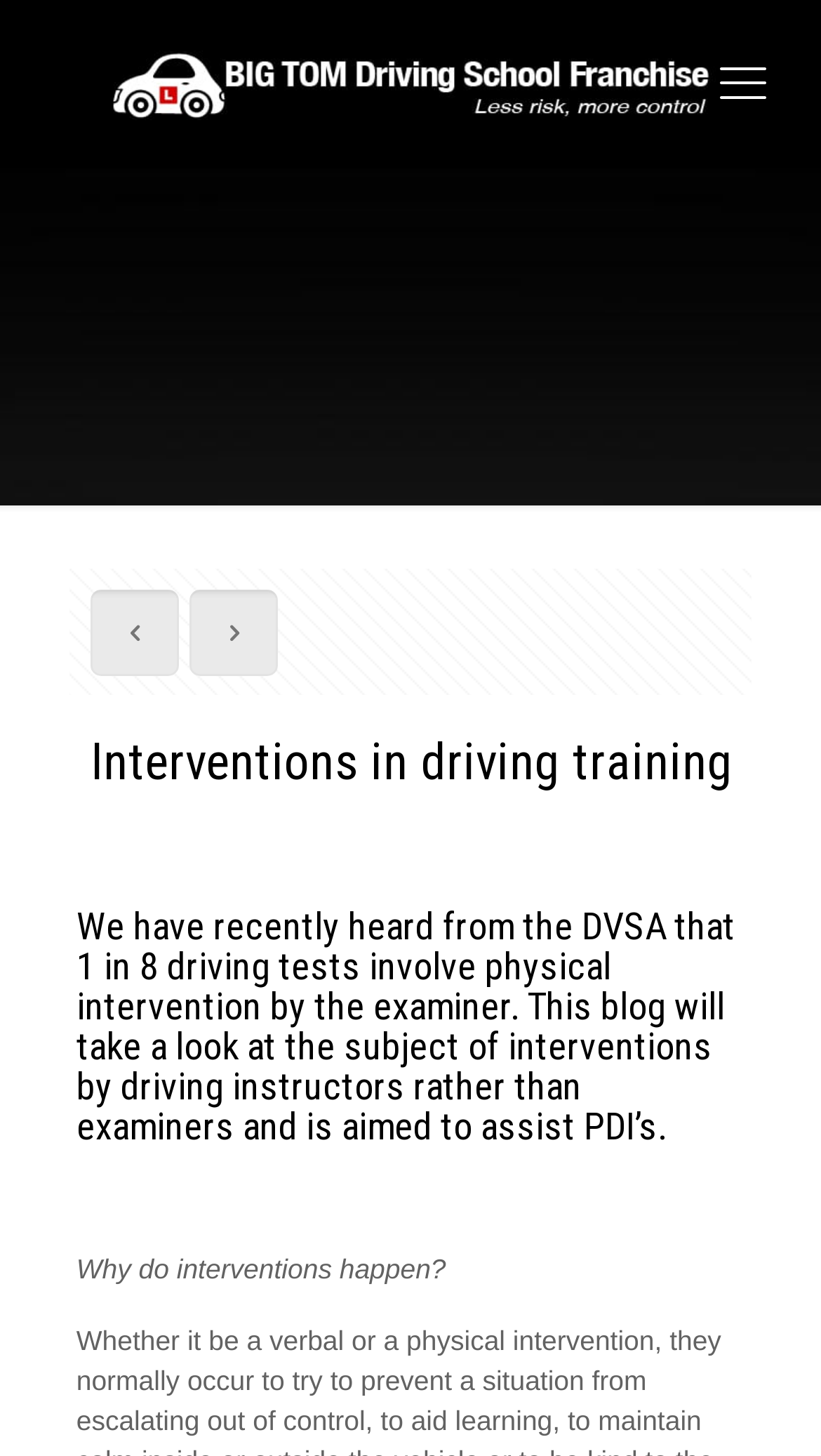What is the purpose of the blog post?
From the screenshot, supply a one-word or short-phrase answer.

To assist PDI's